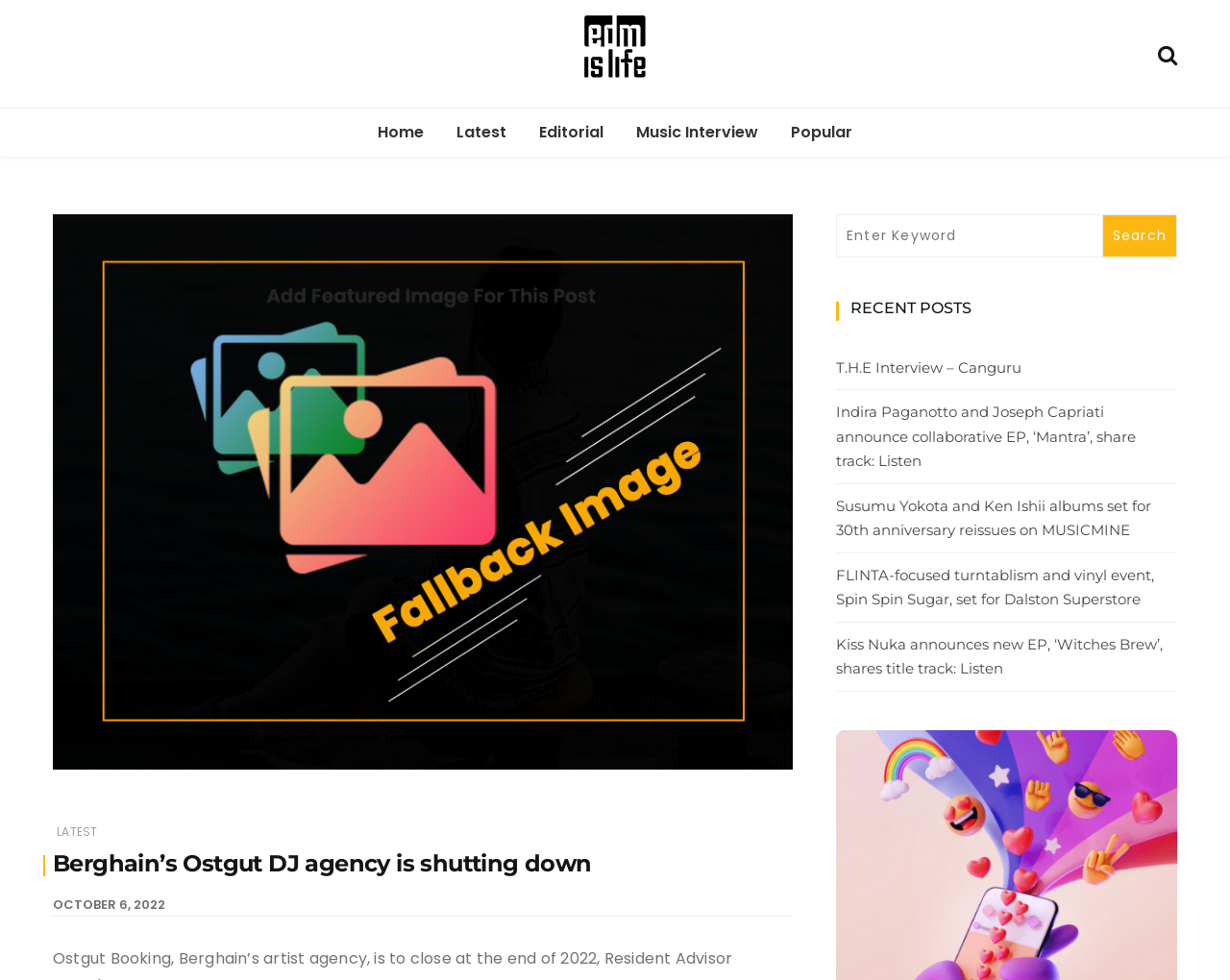Identify the bounding box coordinates of the element to click to follow this instruction: 'Search for a keyword'. Ensure the coordinates are four float values between 0 and 1, provided as [left, top, right, bottom].

[0.68, 0.219, 0.957, 0.263]